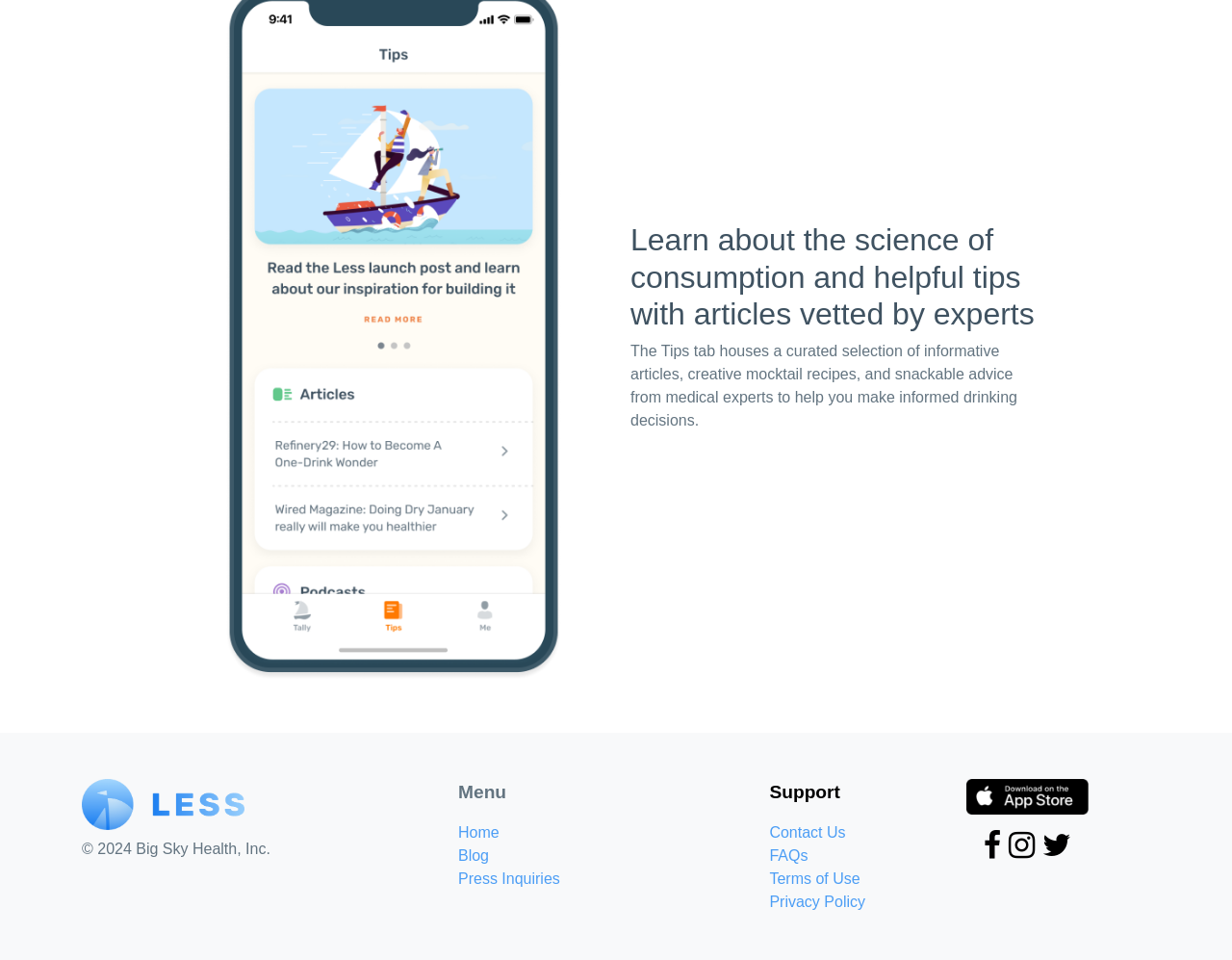Identify the coordinates of the bounding box for the element that must be clicked to accomplish the instruction: "Contact Us".

[0.625, 0.859, 0.686, 0.876]